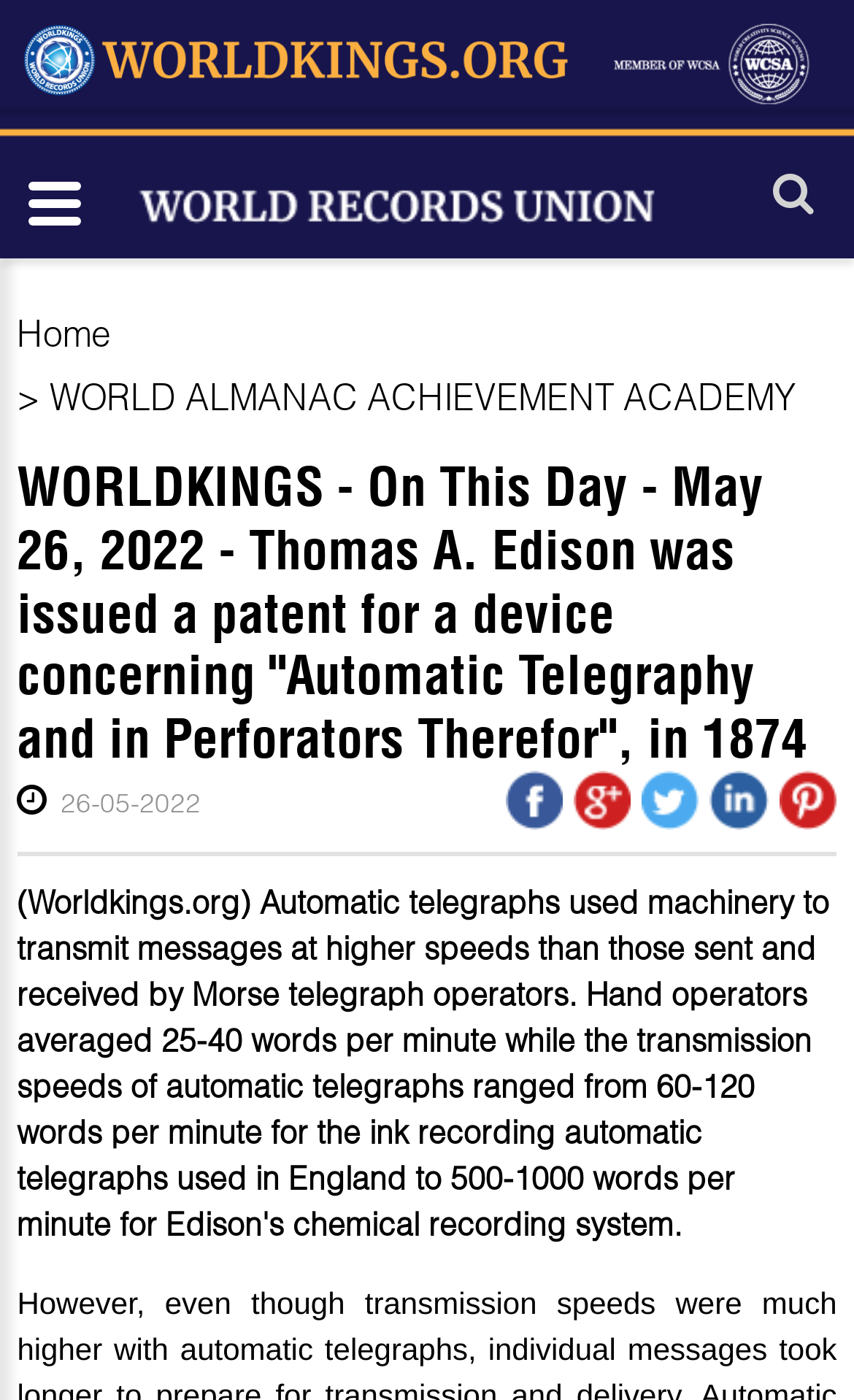Who is Thomas A. Edison?
Kindly answer the question with as much detail as you can.

I inferred that Thomas A. Edison is an inventor because the heading element with the bounding box coordinates [0.02, 0.325, 0.98, 0.551] mentions that he was issued a patent for a device, which is a common achievement for inventors.